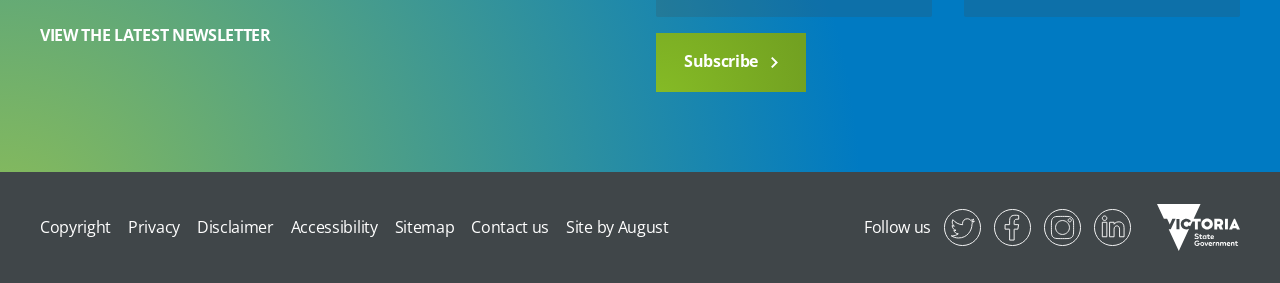Analyze the image and provide a detailed answer to the question: What is the purpose of the image at the bottom-right?

The image at the bottom-right of the page, with coordinates [0.904, 0.72, 0.969, 0.886], does not have any descriptive text, but its position and size suggest that it may be a decorative element or a logo.